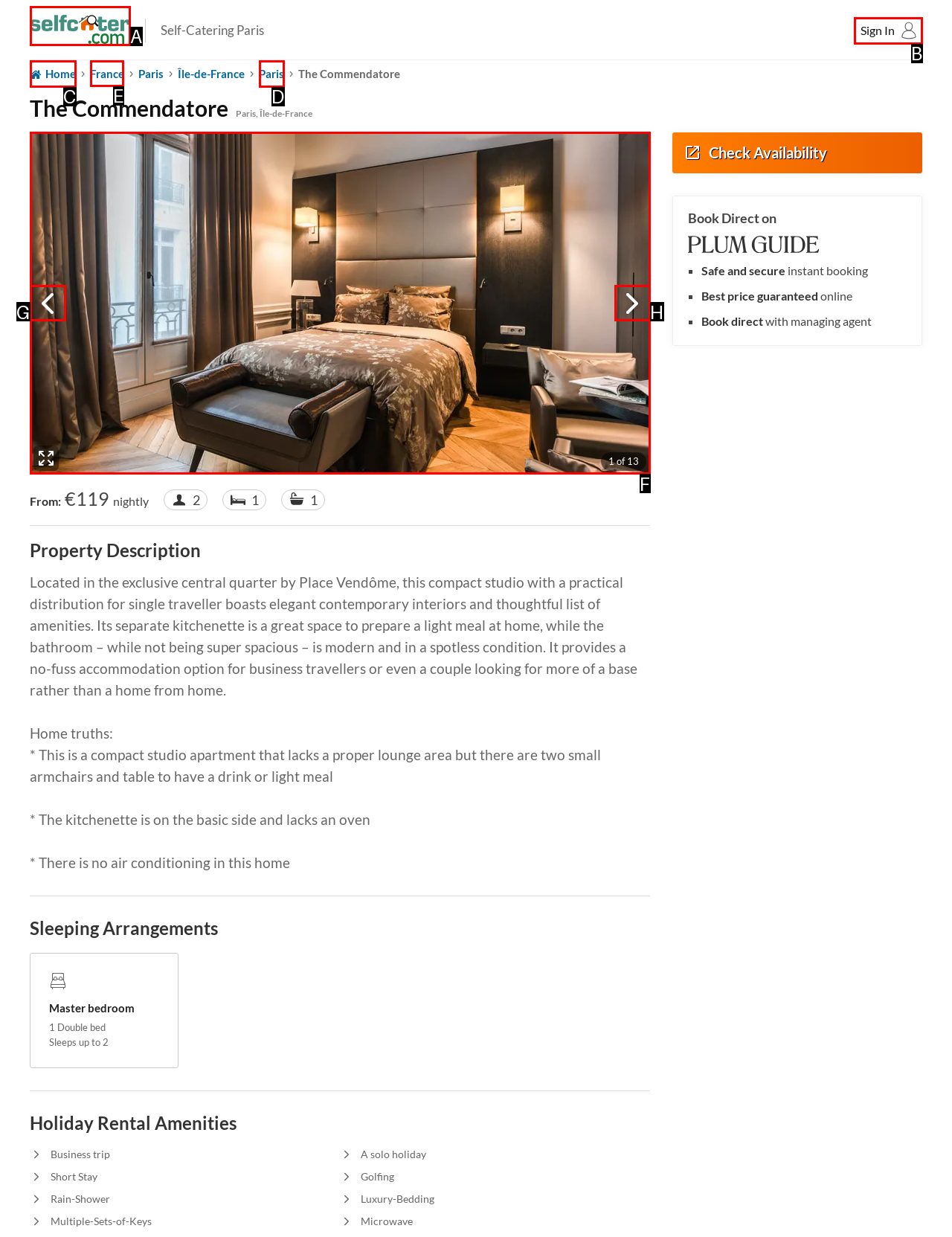Point out the option that needs to be clicked to fulfill the following instruction: Go to 'France'
Answer with the letter of the appropriate choice from the listed options.

E